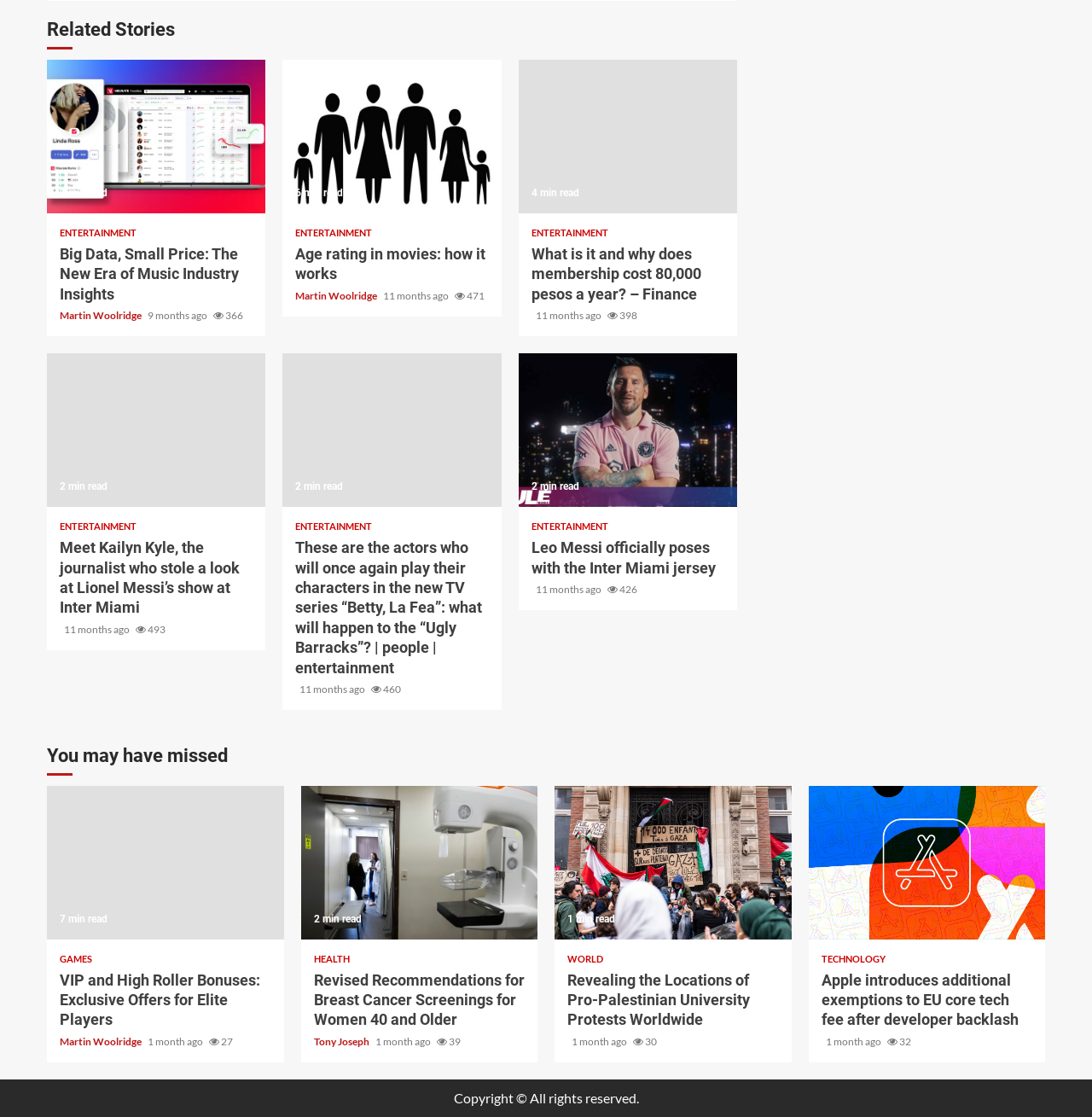Provide the bounding box for the UI element matching this description: "Martin Woolridge".

[0.055, 0.926, 0.131, 0.938]